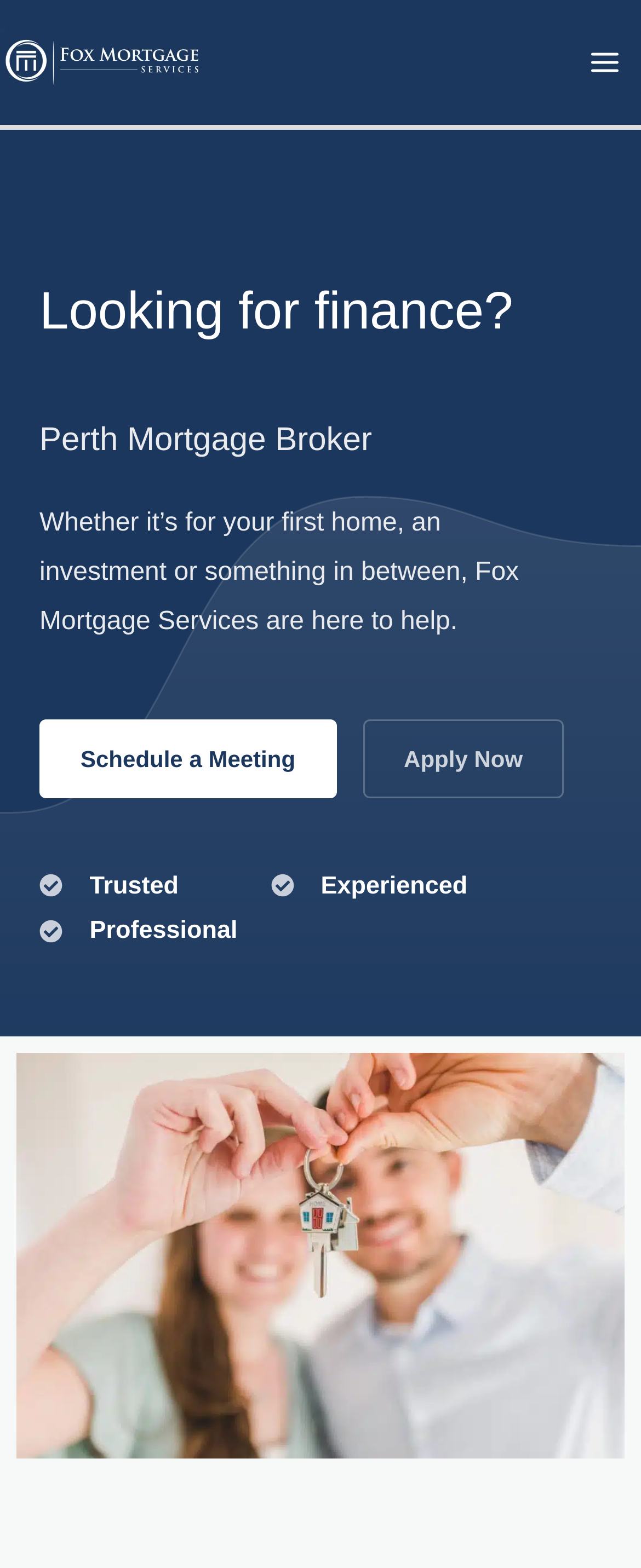Locate the bounding box of the UI element defined by this description: "Main Menu". The coordinates should be given as four float numbers between 0 and 1, formatted as [left, top, right, bottom].

[0.887, 0.017, 1.0, 0.063]